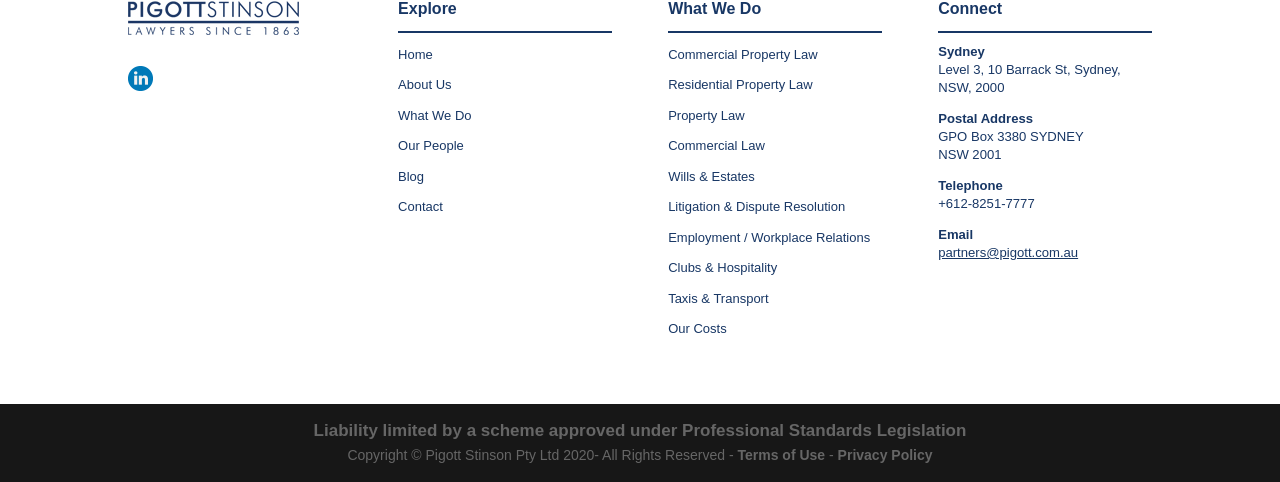Please determine the bounding box coordinates of the element's region to click for the following instruction: "Visit About Us".

[0.311, 0.16, 0.353, 0.191]